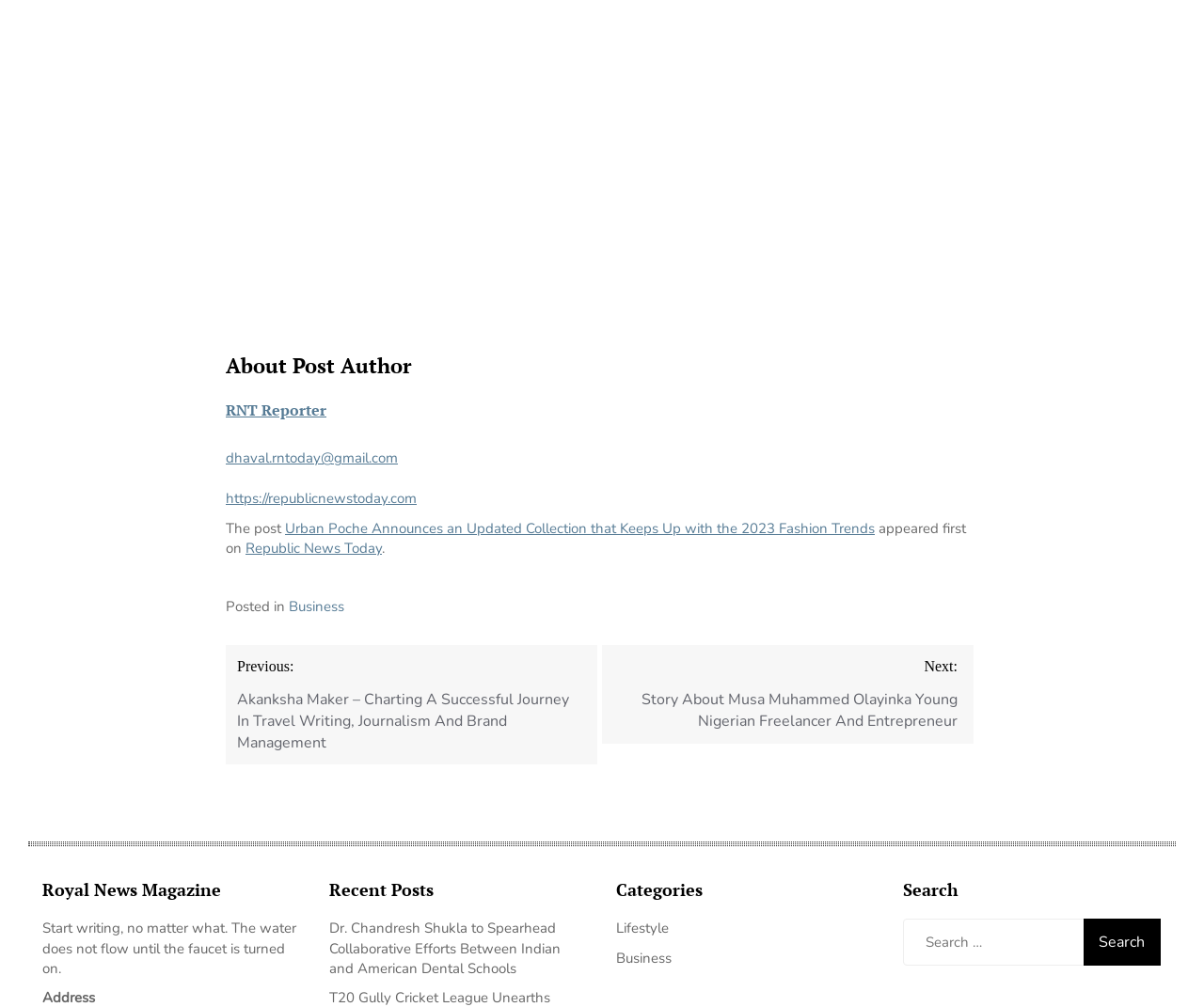Could you specify the bounding box coordinates for the clickable section to complete the following instruction: "Visit previous post"?

[0.188, 0.641, 0.496, 0.759]